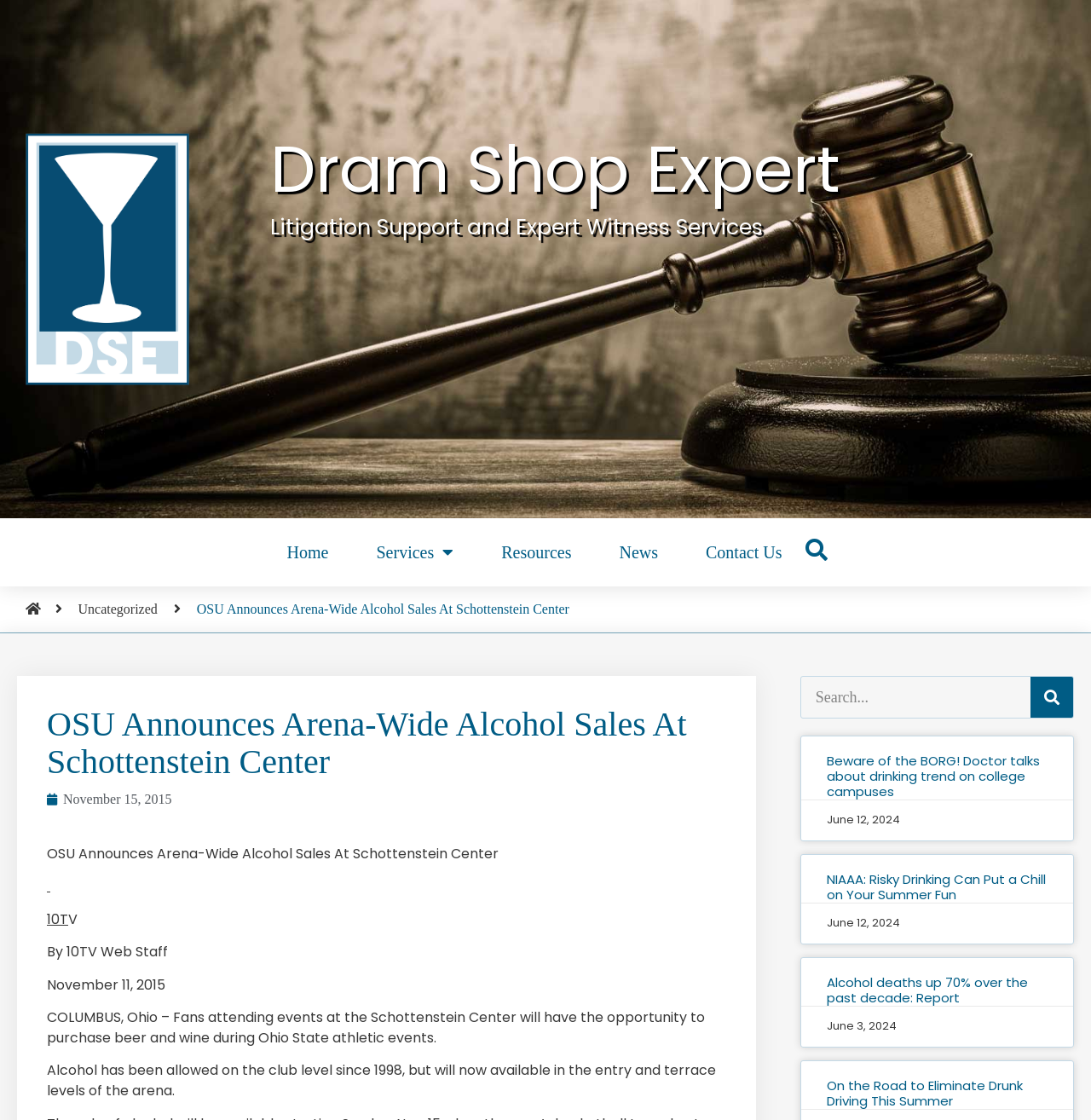Offer a detailed explanation of the webpage layout and contents.

The webpage appears to be a news article or blog post about OSU announcing arena-wide alcohol sales at the Schottenstein Center. At the top of the page, there is a heading that reads "Dram Shop Expert" and a link to the homepage. Below this, there are several links to different sections of the website, including "Services", "Resources", "News", and "Contact Us".

The main article is titled "OSU Announces Arena-Wide Alcohol Sales At Schottenstein Center" and is written by 10TV Web Staff. The article is dated November 11, 2015, and begins with a brief summary of the announcement. The text is divided into several paragraphs, with the main content describing the new policy and its implications.

To the right of the main article, there is a search bar with a search button. Below this, there are three article previews, each with a heading and a date. The headings are "Beware of the BORG! Doctor talks about drinking trend on college campuses", "NIAAA: Risky Drinking Can Put a Chill on Your Summer Fun", and "Alcohol deaths up 70% over the past decade: Report". Each preview also includes a link to the full article.

There are a total of 7 links in the top navigation bar, 4 article previews on the right side, and 1 search bar with a search button. The webpage has a clean and organized layout, making it easy to navigate and read.